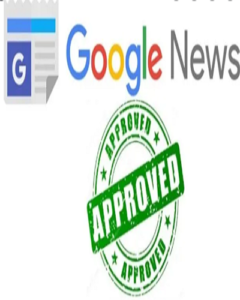Outline with detail what the image portrays.

The image prominently features the Google News logo, illustrating the platform's distinct branding and identity. Adjacent to the logo is a circular green stamp marked "APPROVED," symbolizing validation or endorsement. Together, these elements convey the announcement that the associated content is now recognized as "Google News Approved," a status that highlights the reliability and trustworthiness of the information provided. This momentous recognition is celebrated with an accompanying enthusiastic sentiment, suggesting a significant achievement for the content creators and their audience.